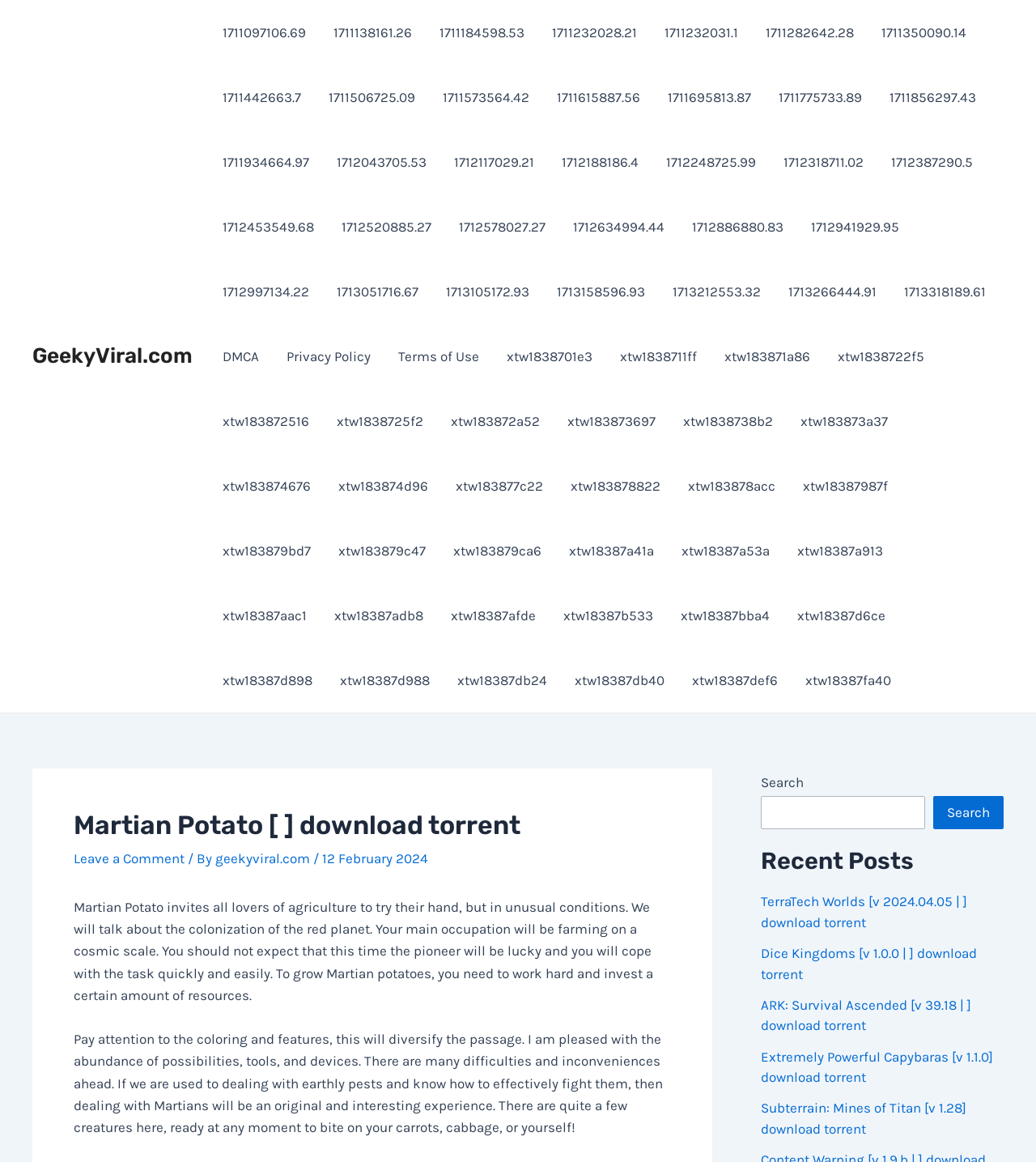What is the date of the post? Refer to the image and provide a one-word or short phrase answer.

12 February 2024